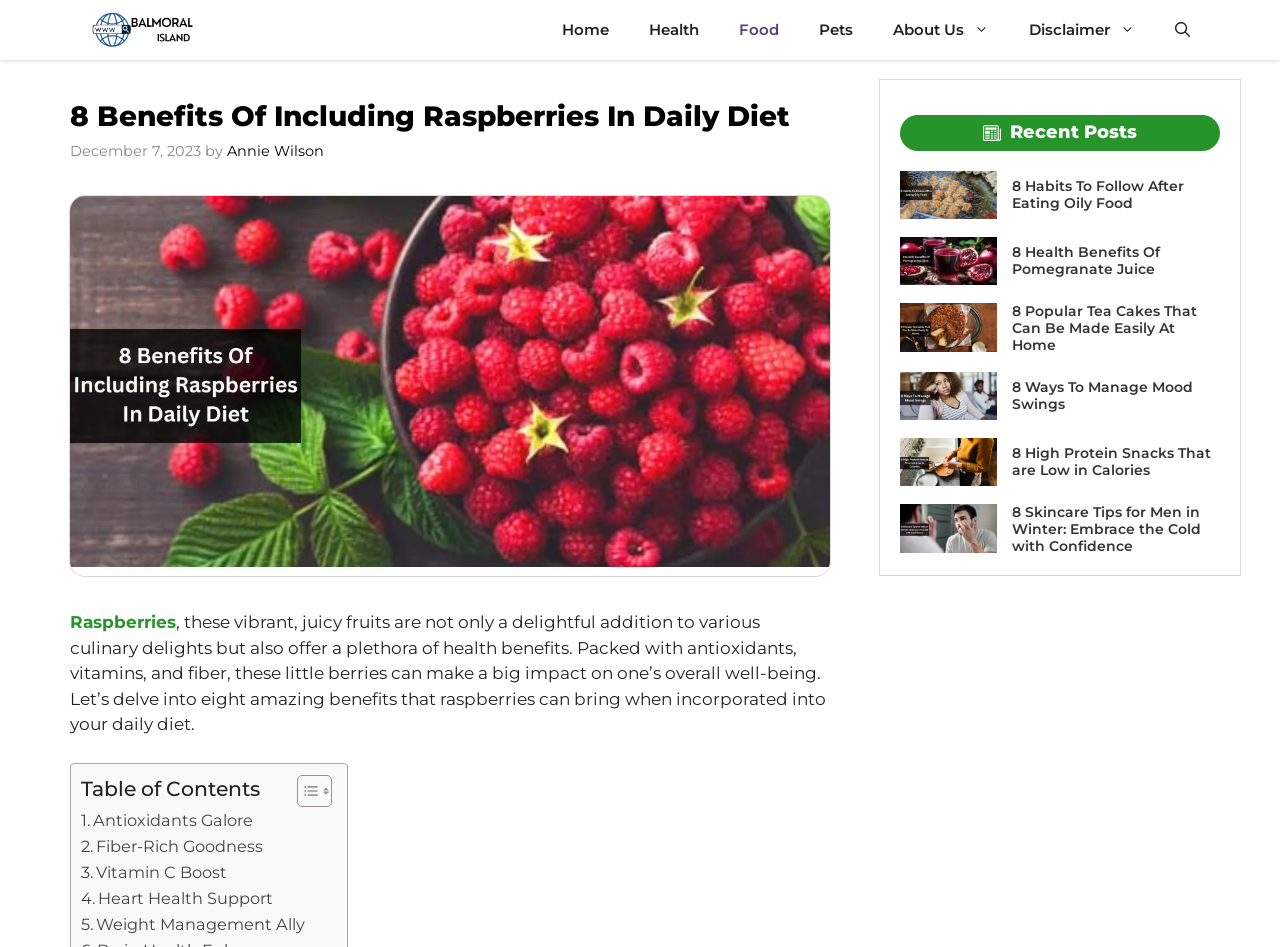Generate a comprehensive description of the contents of the webpage.

The webpage is about the benefits of including raspberries in one's daily diet. At the top, there is a navigation bar with links to various sections of the website, including "Home", "Health", "Food", "Pets", and "About Us". Below the navigation bar, there is a header section with a title "8 Benefits Of Including Raspberries In Daily Diet" and a subtitle that describes the benefits of raspberries. 

To the left of the title, there is an image related to the article. Below the title, there is a section with a table of contents that lists the eight benefits of raspberries, each with a link to a specific section of the article. 

On the right side of the page, there is a section titled "Recent Posts" that displays a list of recent articles, each with an image and a link to the article. The articles are about various health-related topics, including habits to follow after eating oily food, the benefits of pomegranate juice, and skincare tips for men in winter.

Overall, the webpage is well-organized and easy to navigate, with clear headings and concise text that summarizes the content of each section.